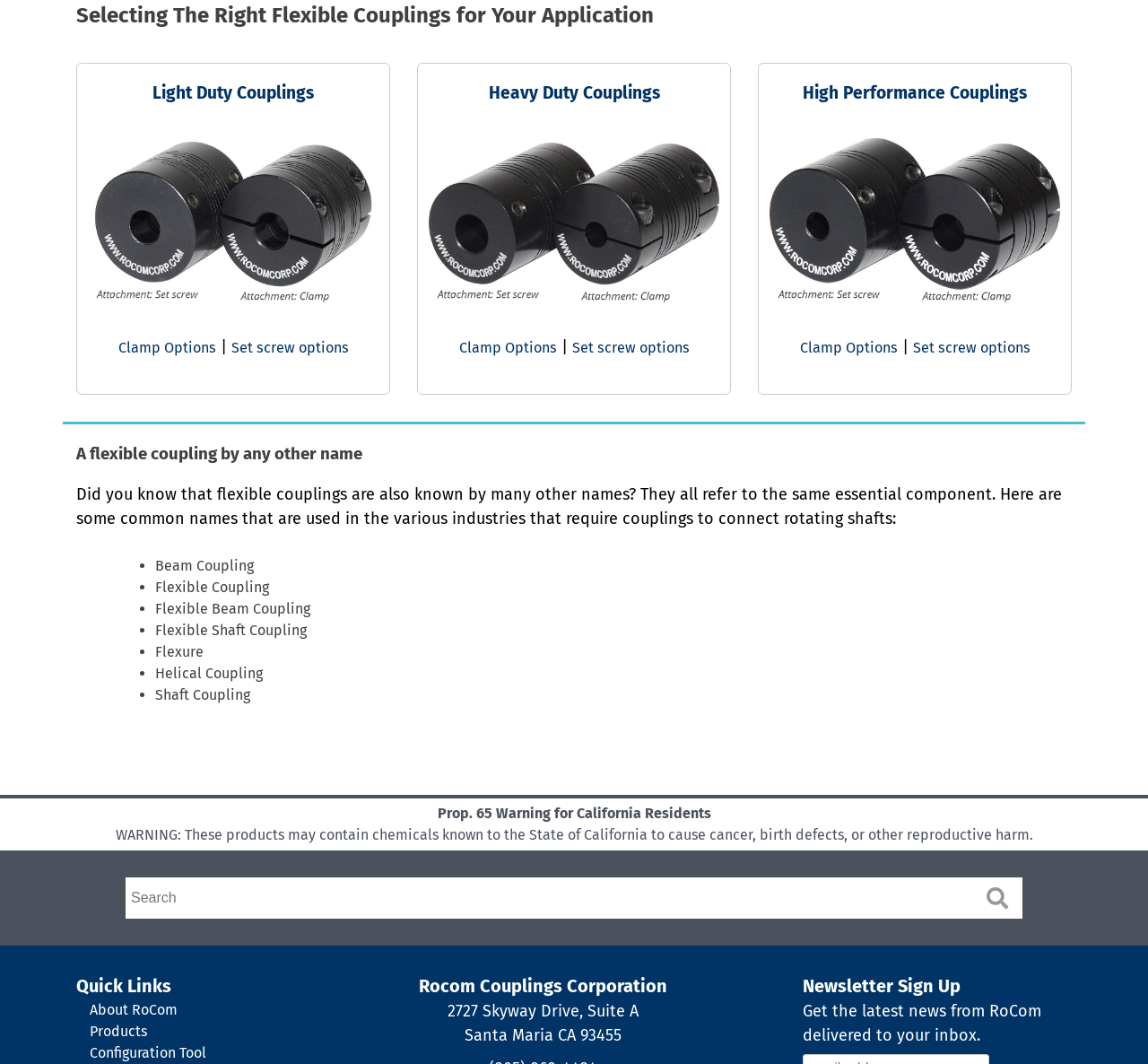Refer to the image and answer the question with as much detail as possible: What type of couplings are shown on this webpage?

Based on the webpage, I can see that there are multiple sections dedicated to different types of couplings, including Light Duty Couplings, Heavy Duty Couplings, and High Performance Couplings. Each section has an image and a heading that indicates the type of coupling. Therefore, I can conclude that the webpage is showing different types of flexible couplings.